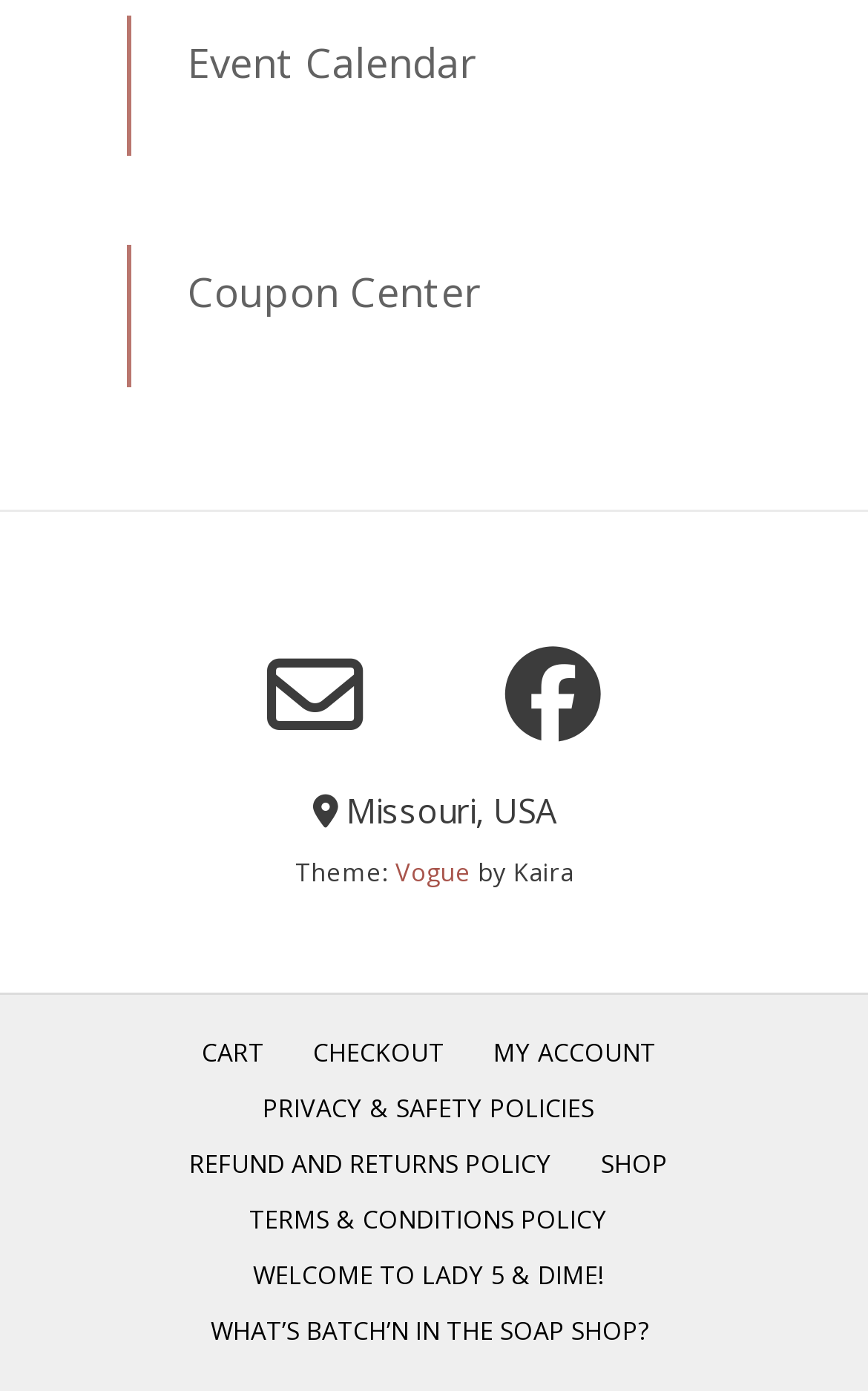Please give a succinct answer using a single word or phrase:
What is the theme of the website?

Vogue